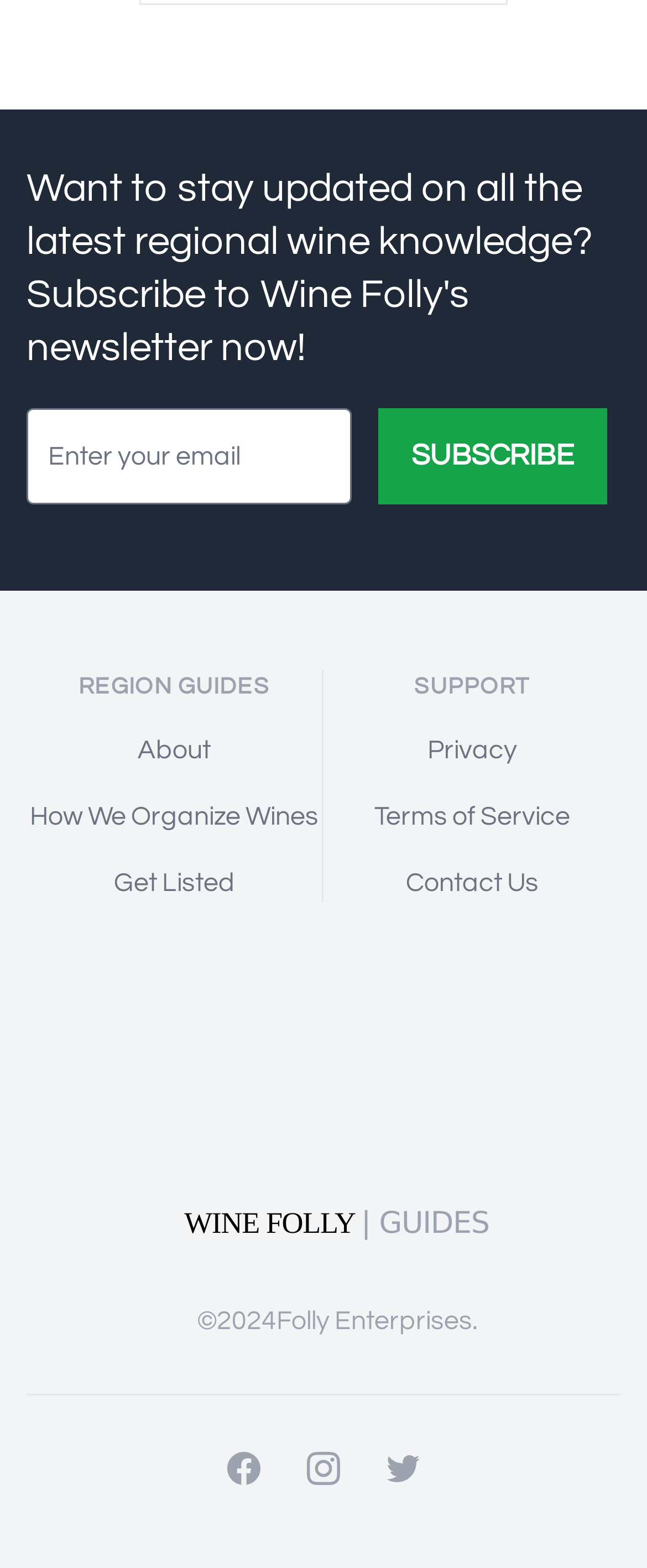Determine the bounding box coordinates of the region I should click to achieve the following instruction: "Visit Facebook". Ensure the bounding box coordinates are four float numbers between 0 and 1, i.e., [left, top, right, bottom].

[0.346, 0.924, 0.408, 0.949]